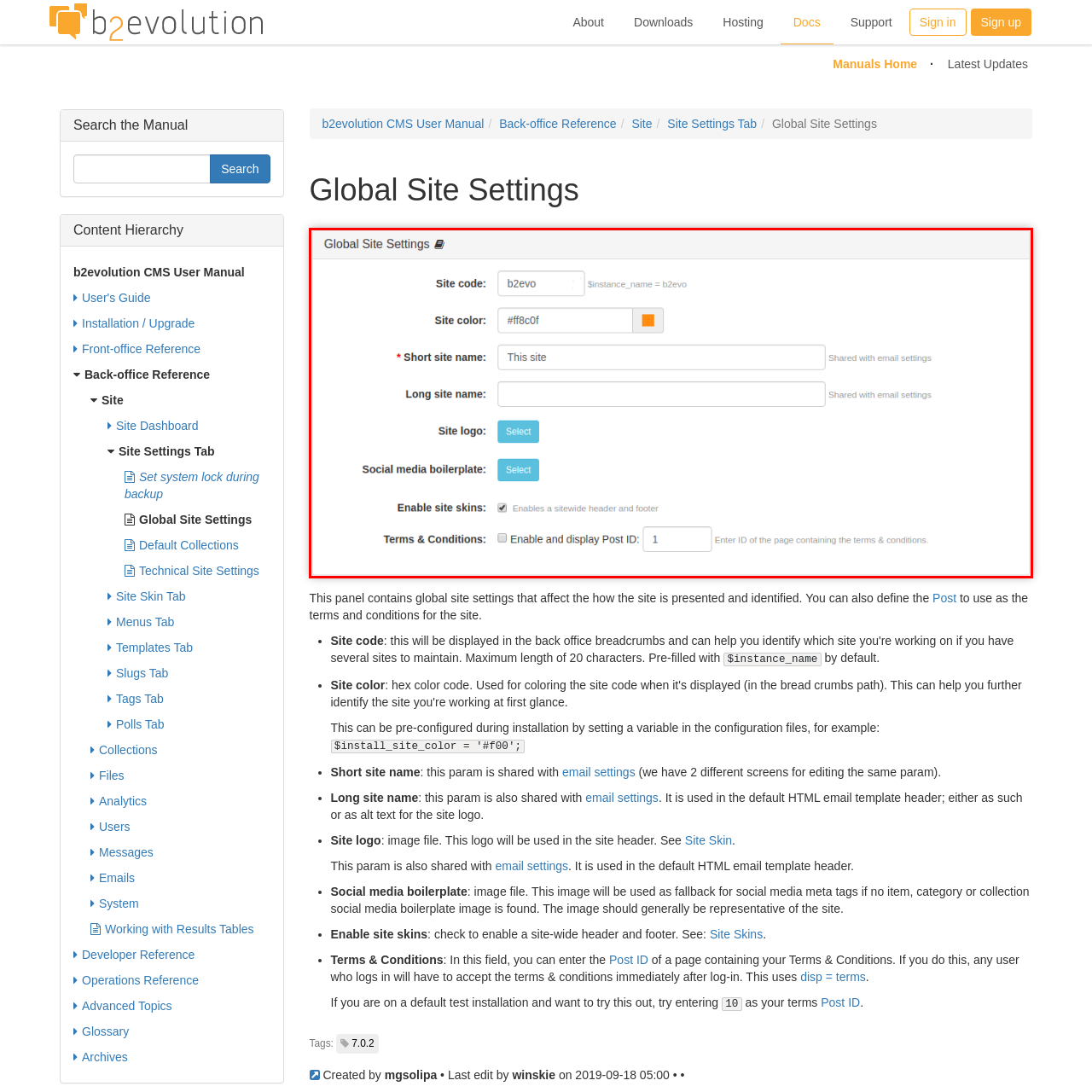What is the purpose of the site skins feature? Observe the image within the red bounding box and give a one-word or short-phrase answer.

consistent header and footer